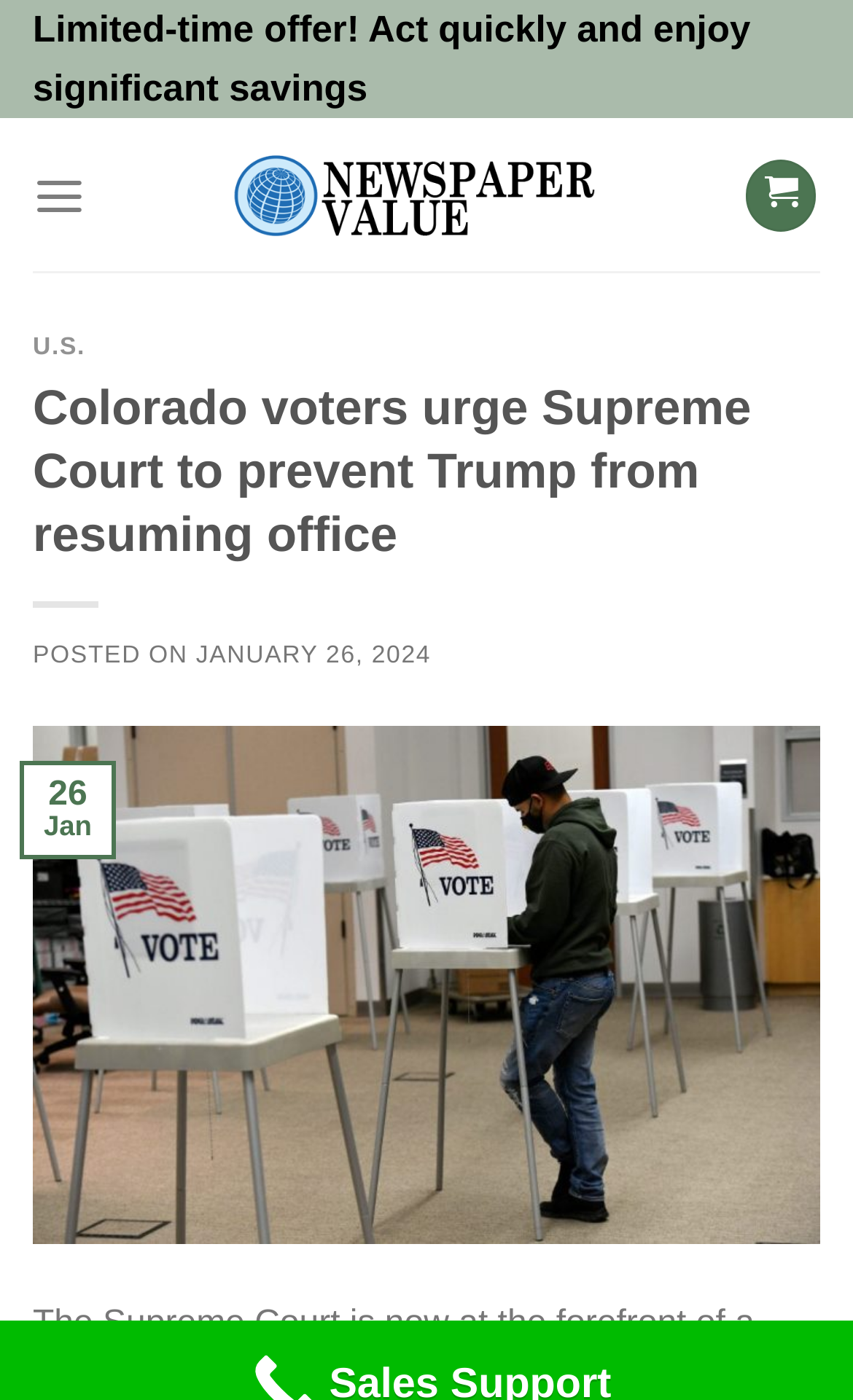Please determine the bounding box coordinates for the UI element described here. Use the format (top-left x, top-left y, bottom-right x, bottom-right y) with values bounded between 0 and 1: parent_node: 26

[0.038, 0.689, 0.962, 0.716]